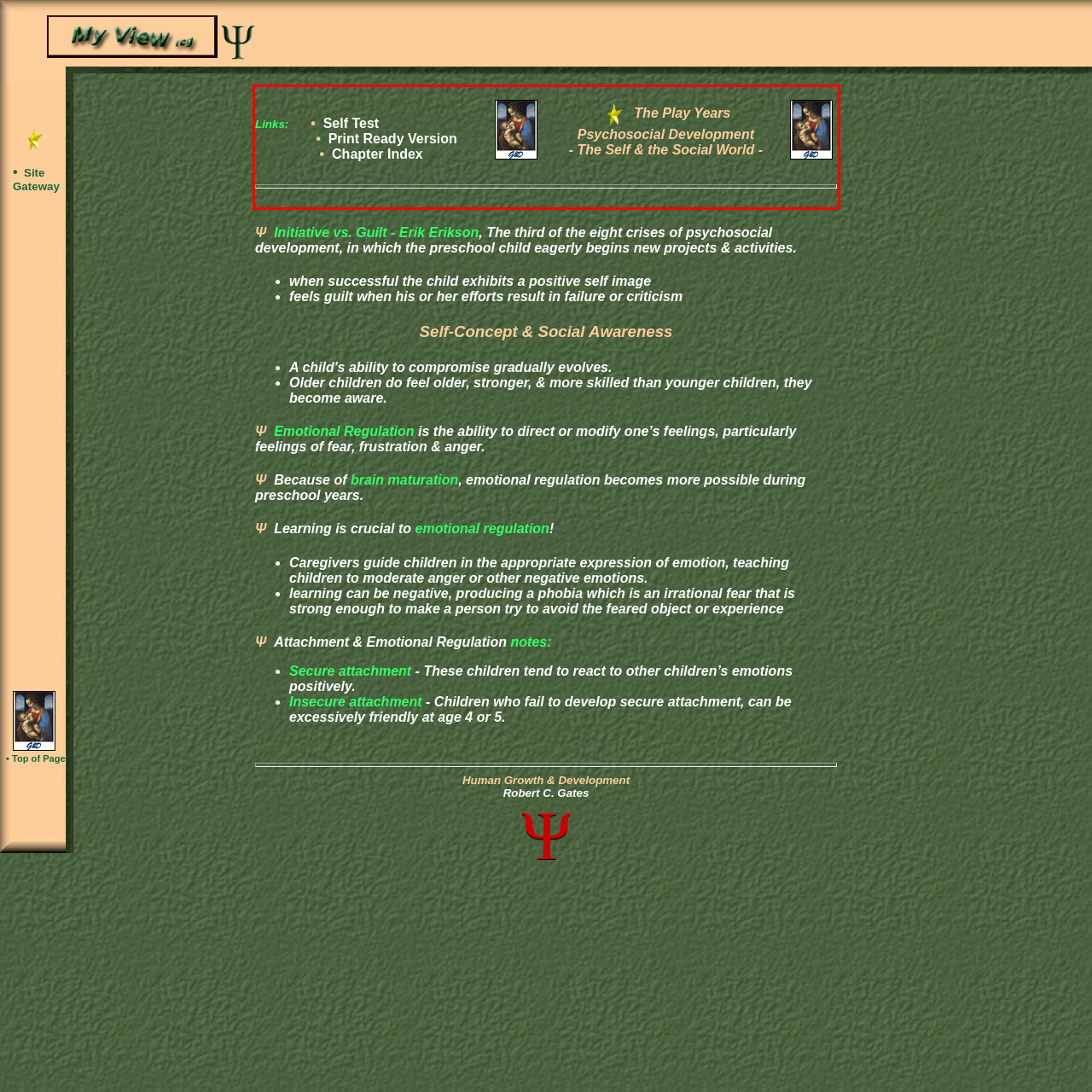Within the screenshot of the webpage, there is a red rectangle. Please recognize and generate the text content inside this red bounding box.

Links: • Self Test • Print Ready Version • Chapter Index The Play Years Psychosocial Development - The Self & the Social World -